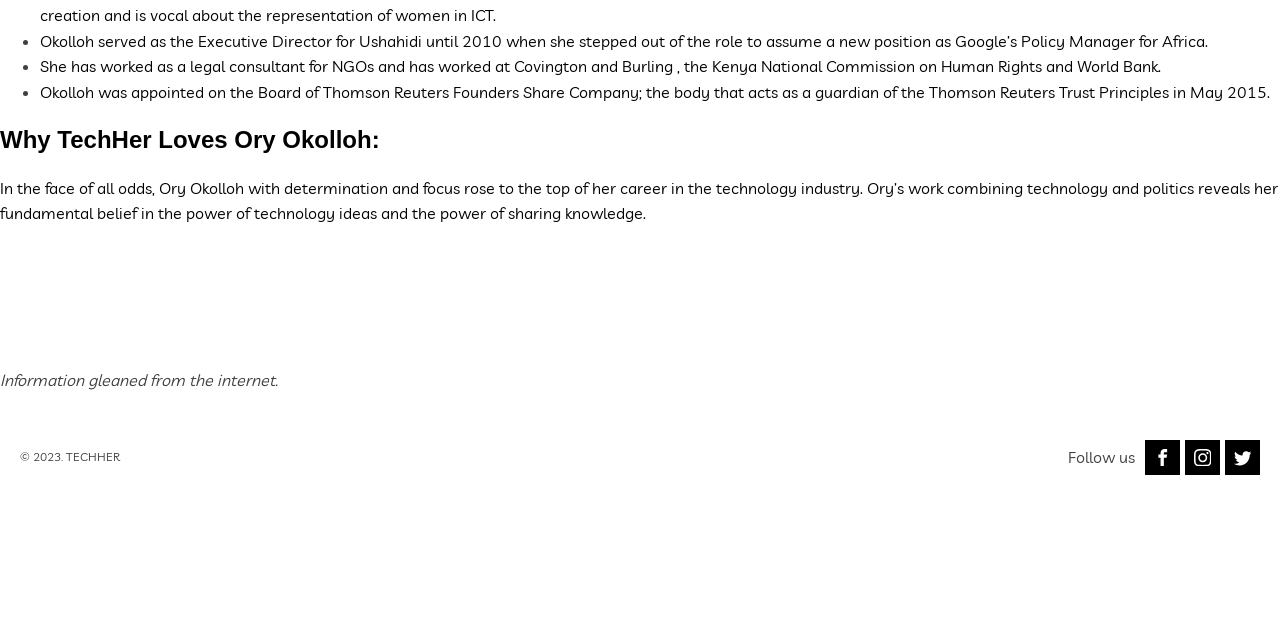Determine the bounding box for the described HTML element: "Visit our Facebook". Ensure the coordinates are four float numbers between 0 and 1 in the format [left, top, right, bottom].

[0.895, 0.687, 0.922, 0.742]